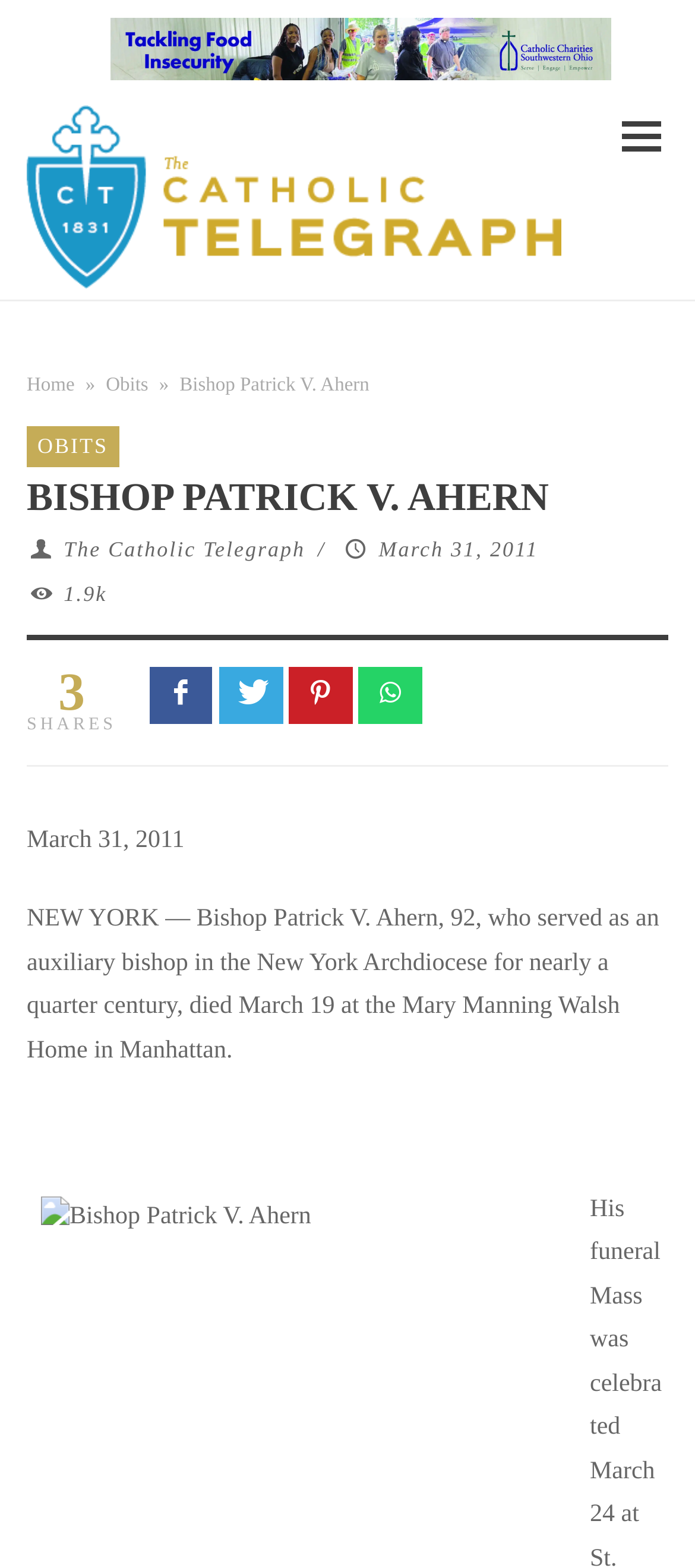Determine the bounding box coordinates of the clickable element to complete this instruction: "Share the article". Provide the coordinates in the format of four float numbers between 0 and 1, [left, top, right, bottom].

[0.038, 0.456, 0.168, 0.468]